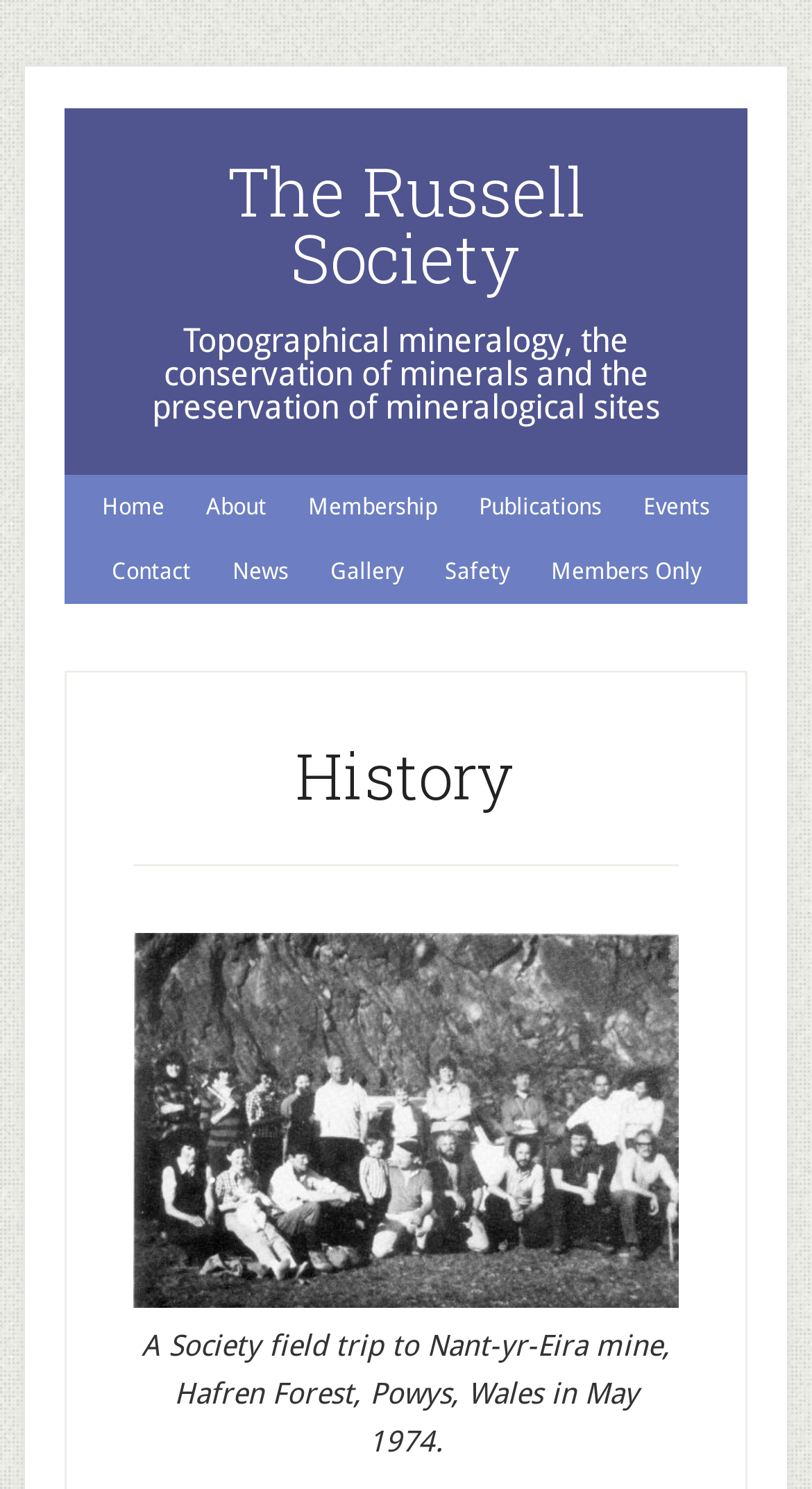Write a detailed summary of the webpage.

The webpage is about the history of the Russell Society, a mineralogical organization. At the top, there is a link to the society's main page, "The Russell Society". Below it, a brief description of the society's focus is provided, which is "Topographical mineralogy, the conservation of minerals and the preservation of mineralogical sites".

On the left side, there is a secondary navigation menu with 9 links: "Home", "About", "Membership", "Publications", "Events", "Contact", "News", "Gallery", and "Safety", followed by a "Members Only" section. 

The main content of the page is focused on the history of the society, with a heading "History" at the top. Below the heading, there is a link to a specific event, "A society field trip to Nant-yr-Eira mine, Hafren Forest, Powys, Wales in May 1974." This link is accompanied by an image of the same event, with a caption attached to it. The image and the link are positioned side by side, taking up most of the page's width. Below the image, there is a static text reiterating the event's description.